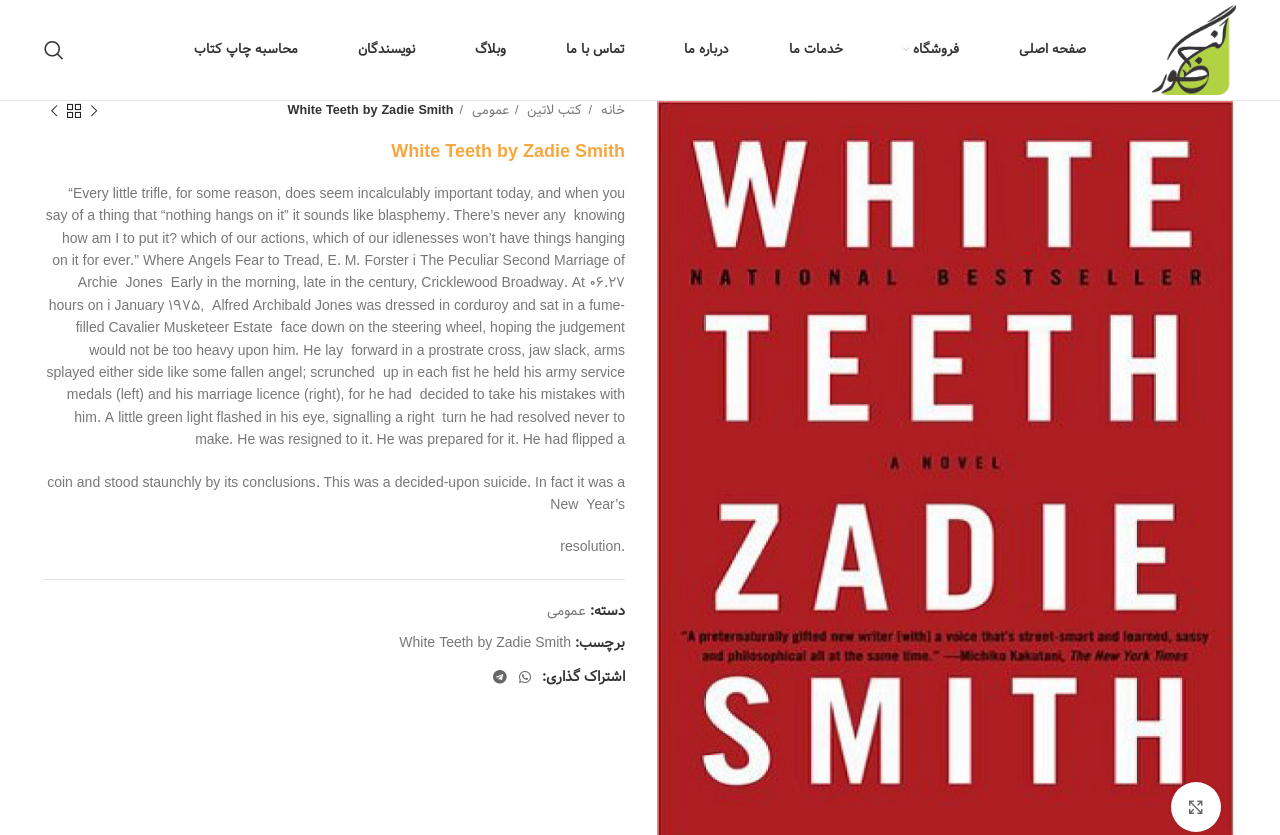Examine the image carefully and respond to the question with a detailed answer: 
What is the category of the book?

The category of the book can be found in the static text element with the text 'دسته:' and the link element with the text 'عمومی', which indicates that the book belongs to the 'عمومی' category.